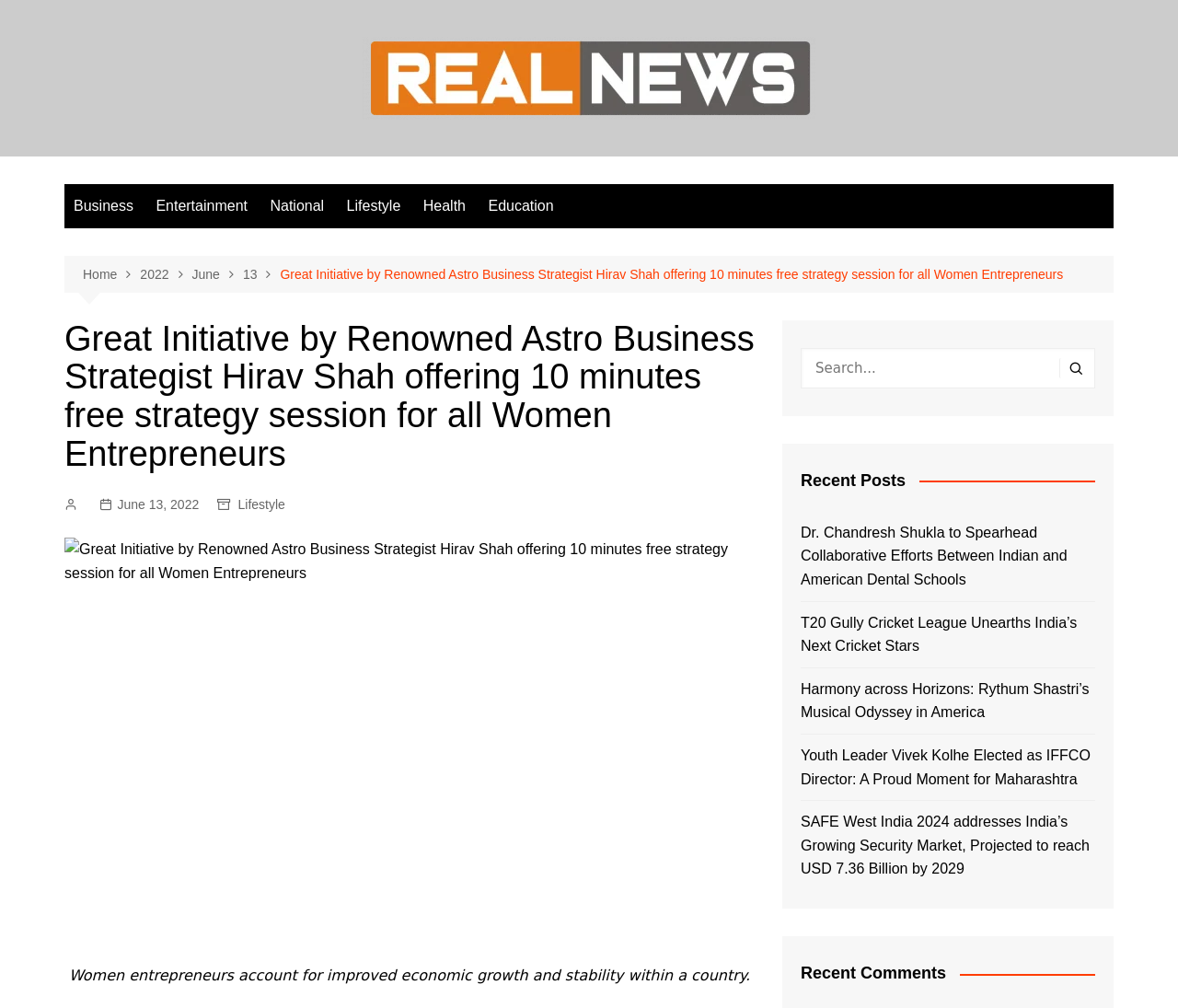Determine the bounding box coordinates of the UI element described by: "June".

[0.163, 0.262, 0.206, 0.283]